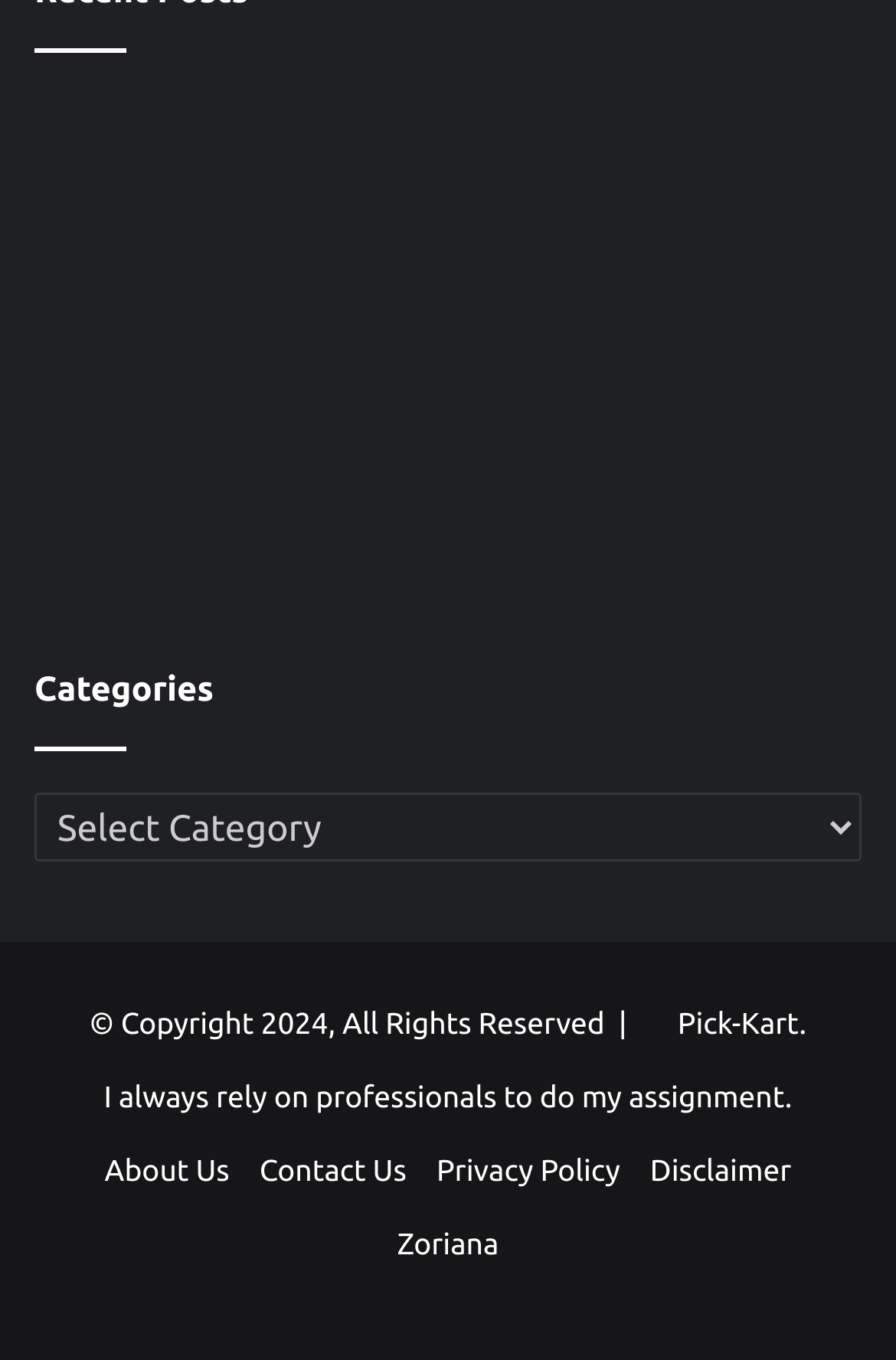What is the purpose of the combobox?
Look at the screenshot and give a one-word or phrase answer.

Selecting categories